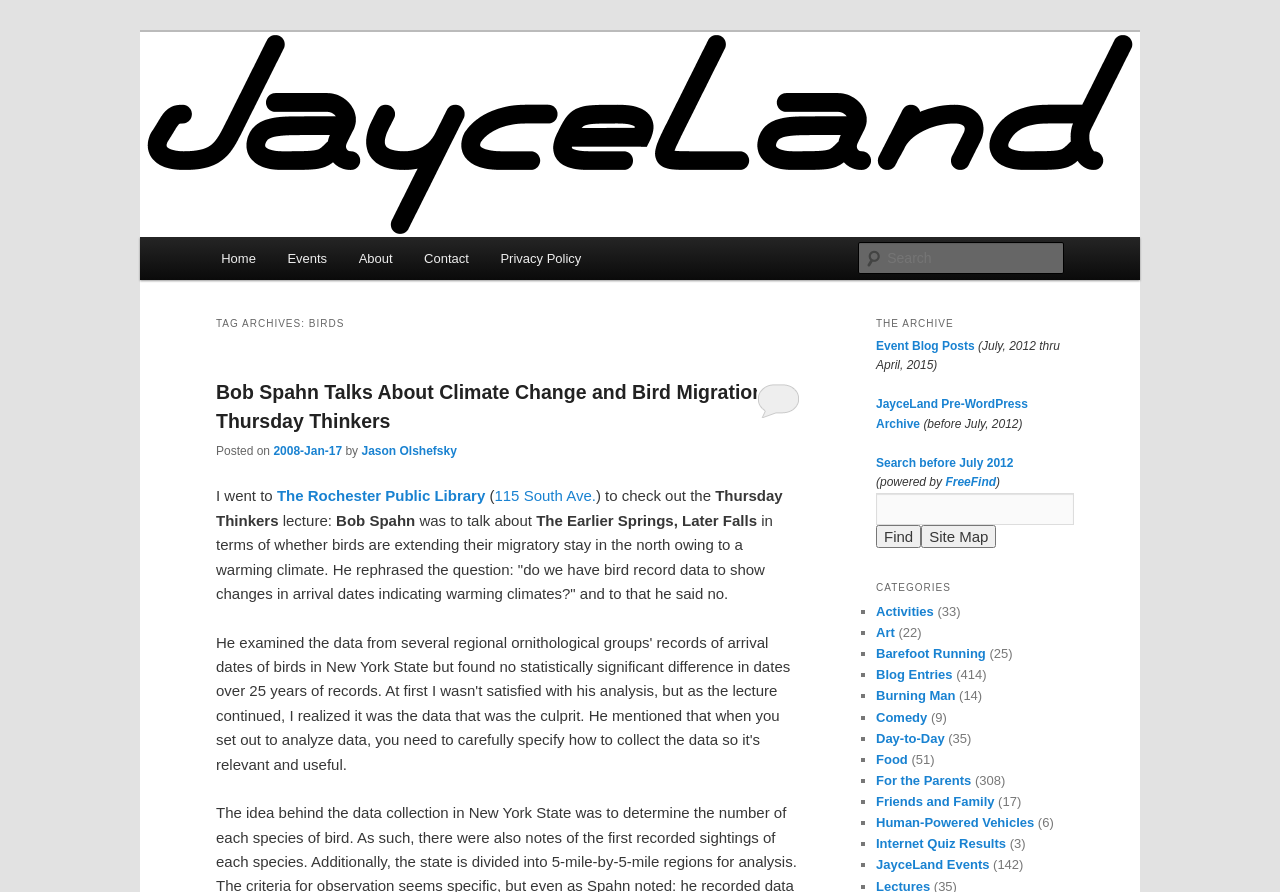Determine the bounding box coordinates for the clickable element to execute this instruction: "Search for something". Provide the coordinates as four float numbers between 0 and 1, i.e., [left, top, right, bottom].

[0.671, 0.271, 0.831, 0.307]